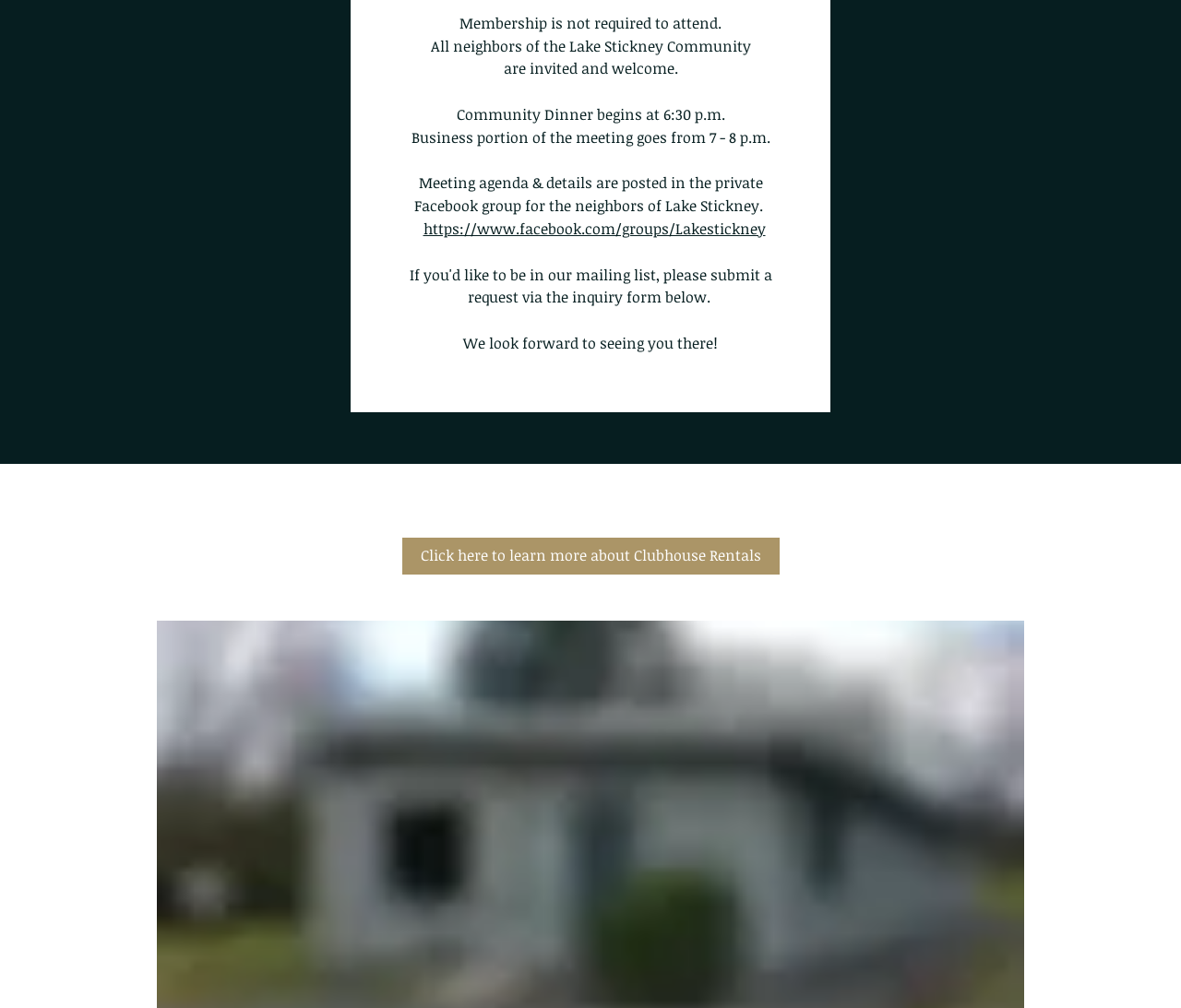What time does the Community Dinner begin?
Give a detailed explanation using the information visible in the image.

I found the answer by reading the text 'Community Dinner begins at 6:30 p.m.' which is located at the top of the webpage, indicating the start time of the Community Dinner event.